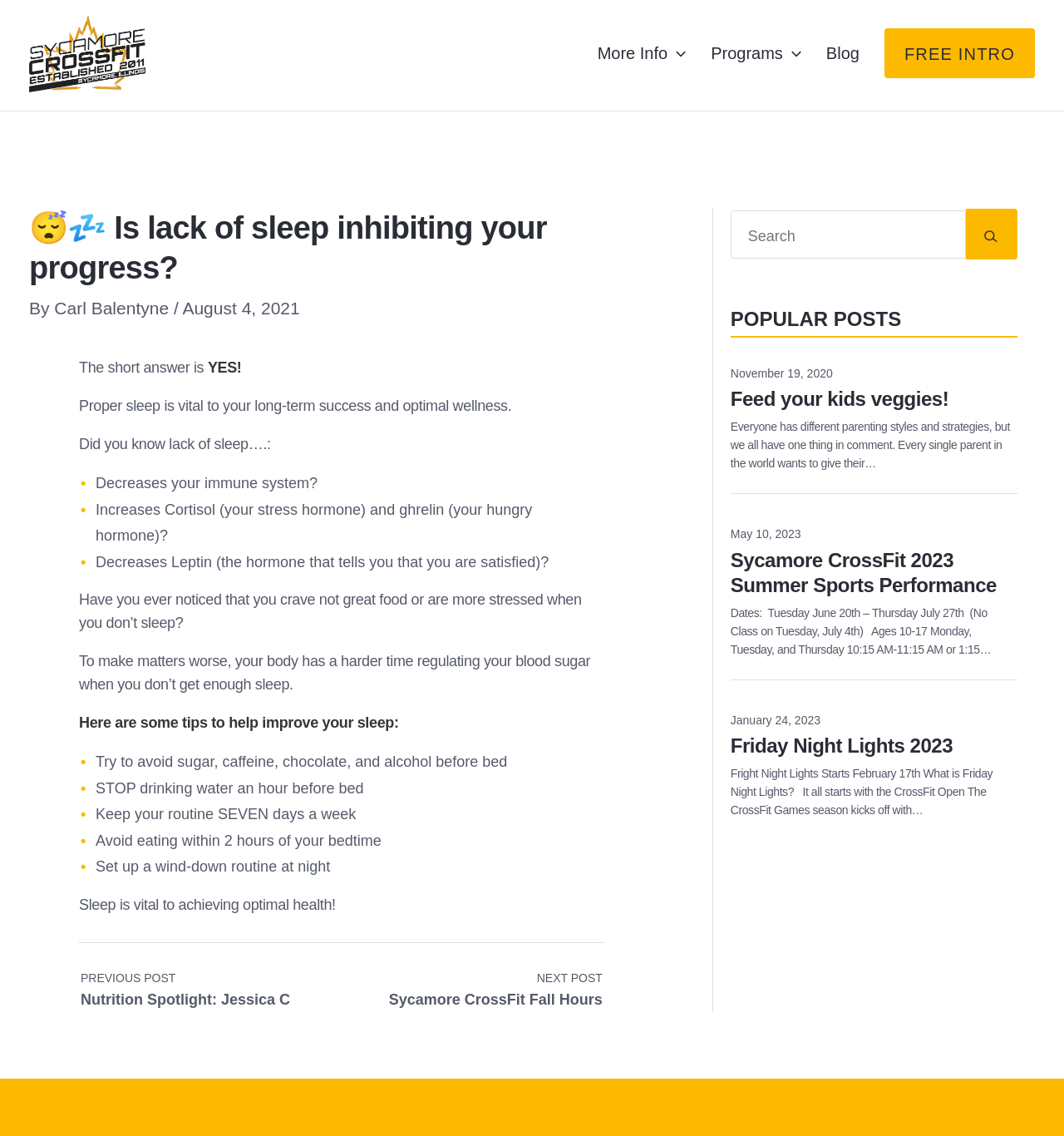What is the navigation menu item after 'More Info'
Please provide a single word or phrase as the answer based on the screenshot.

Programs